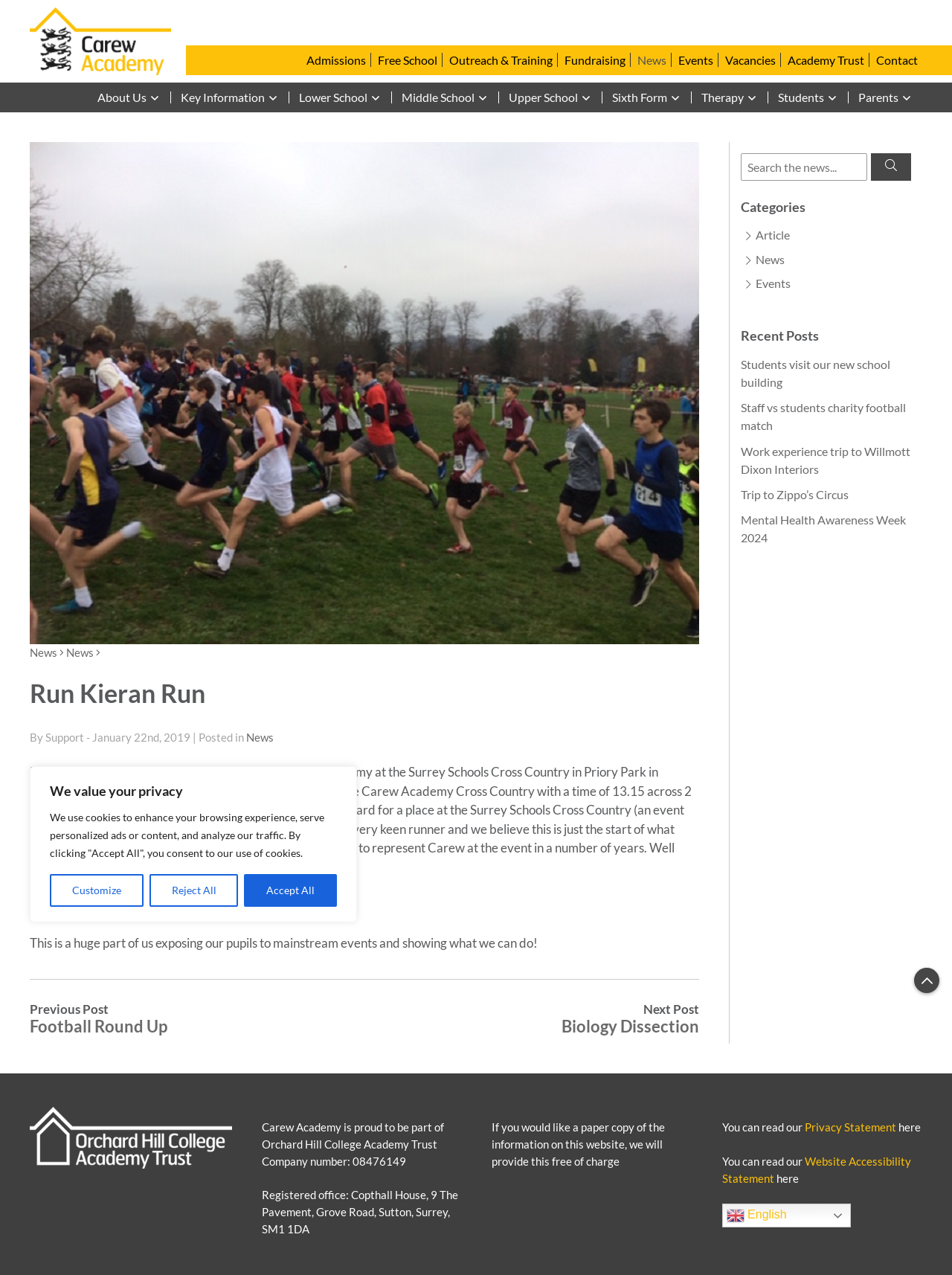Identify the bounding box coordinates for the UI element described by the following text: "Contact". Provide the coordinates as four float numbers between 0 and 1, in the format [left, top, right, bottom].

[0.916, 0.041, 0.969, 0.052]